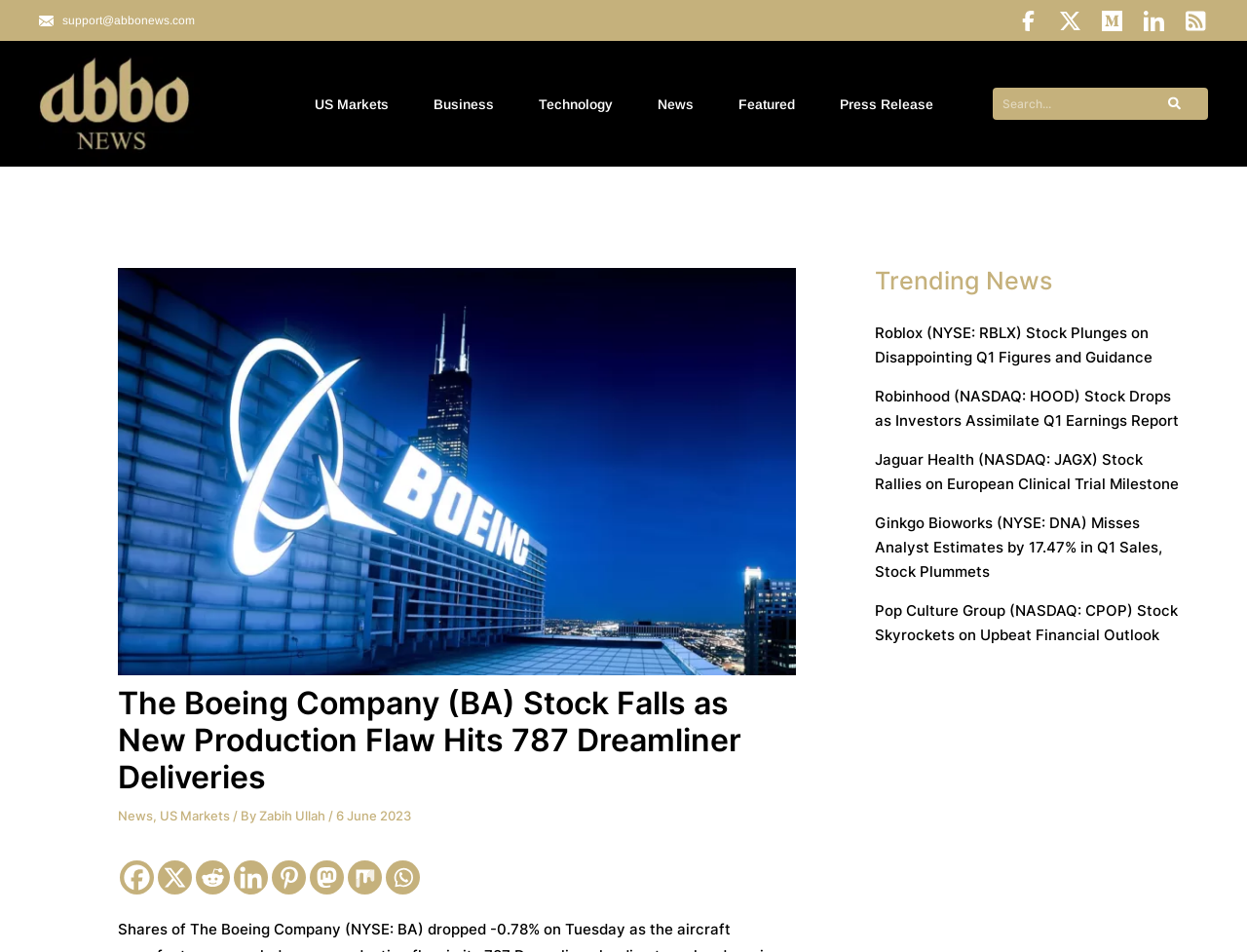Please indicate the bounding box coordinates for the clickable area to complete the following task: "Check trending news". The coordinates should be specified as four float numbers between 0 and 1, i.e., [left, top, right, bottom].

[0.702, 0.28, 0.945, 0.311]